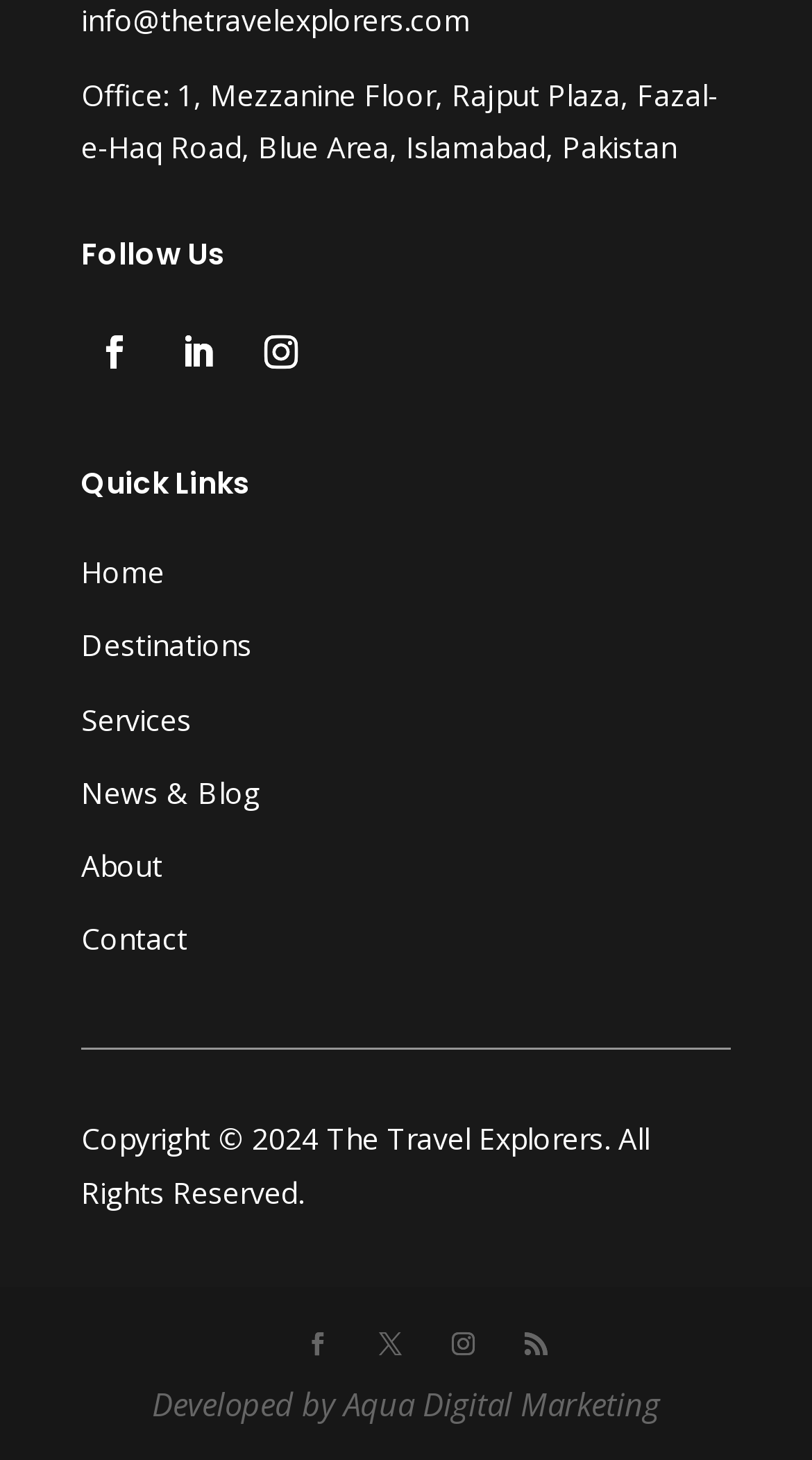Identify the bounding box coordinates of the clickable section necessary to follow the following instruction: "Contact the company". The coordinates should be presented as four float numbers from 0 to 1, i.e., [left, top, right, bottom].

[0.1, 0.629, 0.231, 0.656]